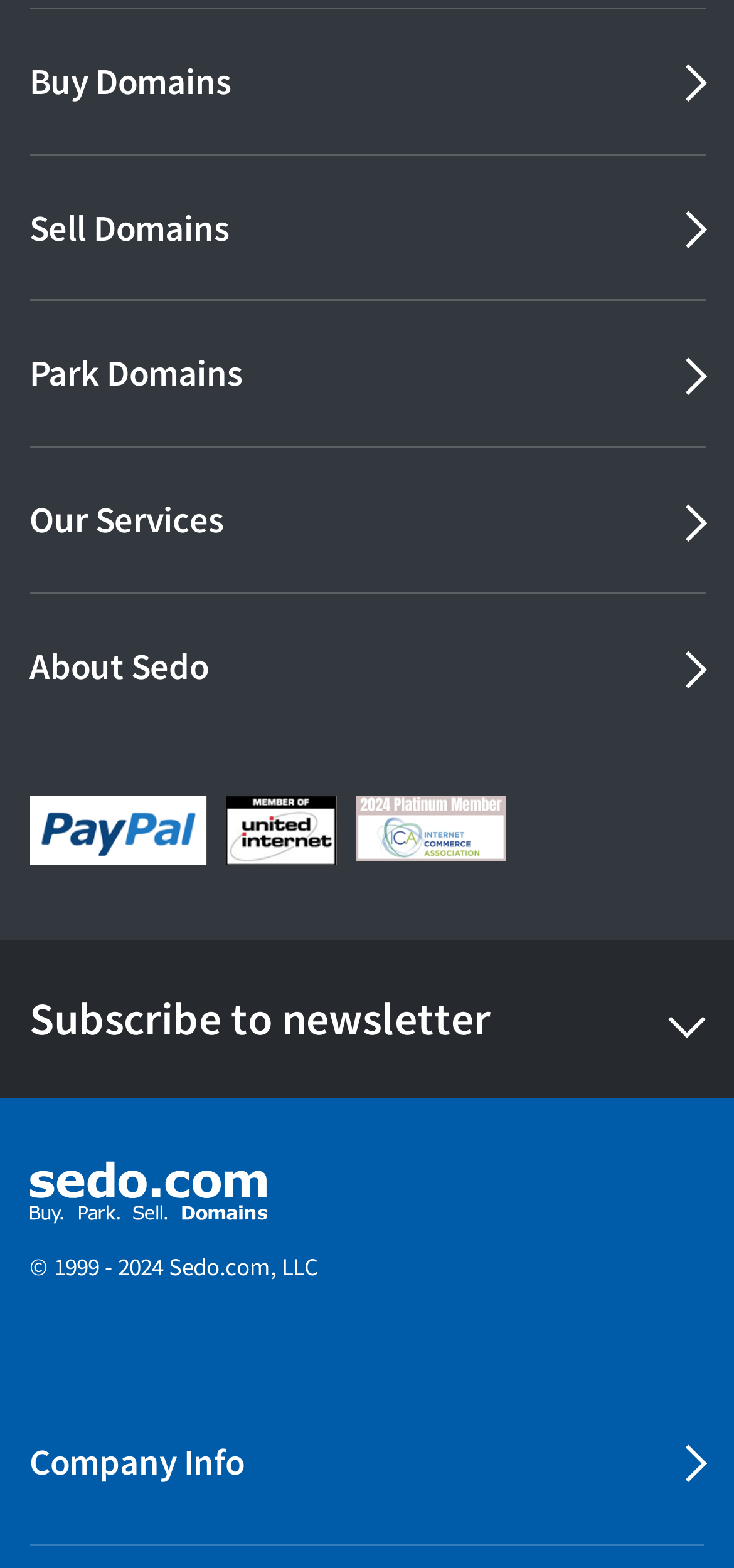Identify the bounding box coordinates of the section that should be clicked to achieve the task described: "explore 7 Reasons Why Your Rottweiler Growls at You".

None